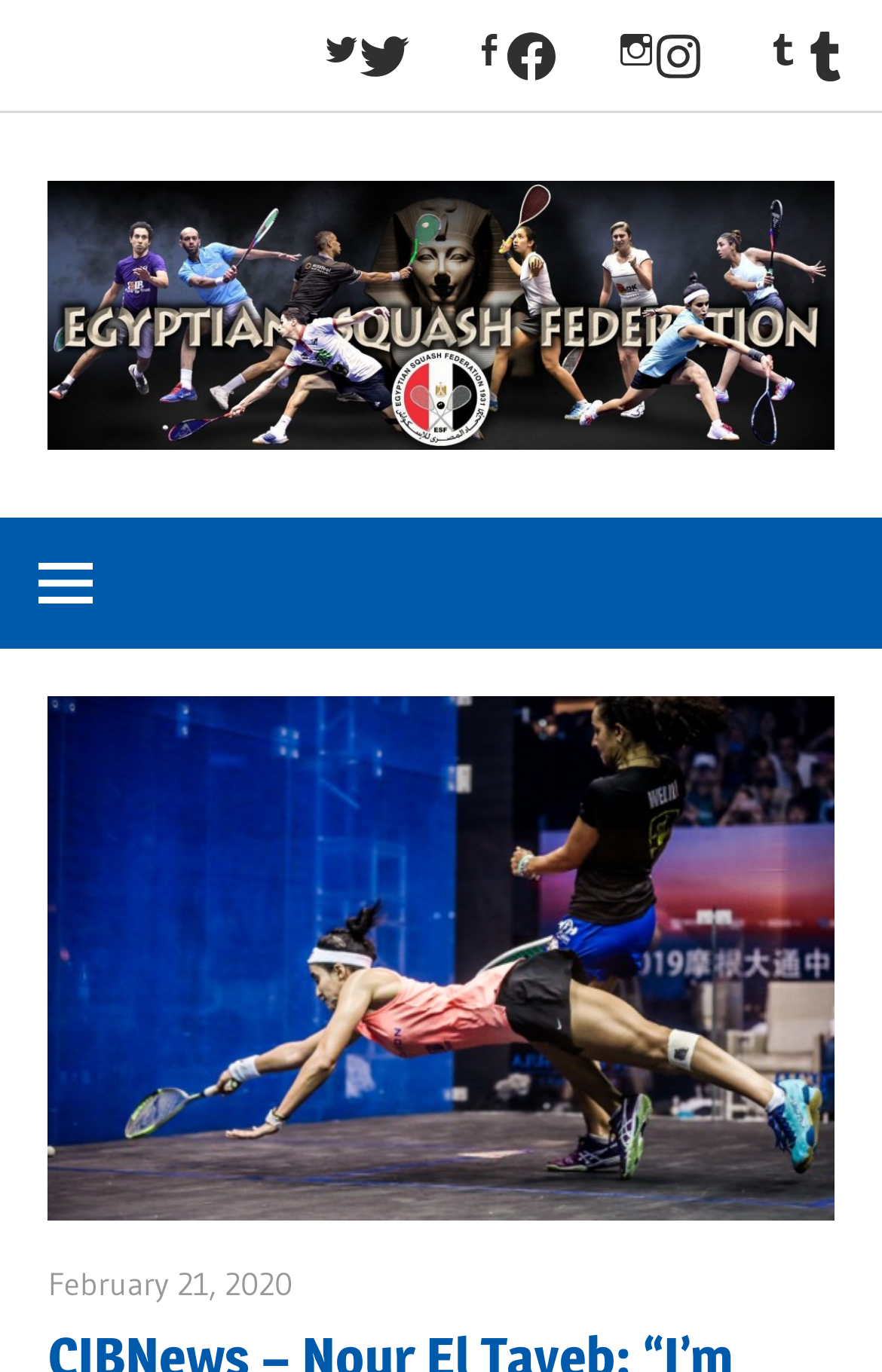Indicate the bounding box coordinates of the element that needs to be clicked to satisfy the following instruction: "Expand the primary menu". The coordinates should be four float numbers between 0 and 1, i.e., [left, top, right, bottom].

[0.0, 0.377, 0.149, 0.472]